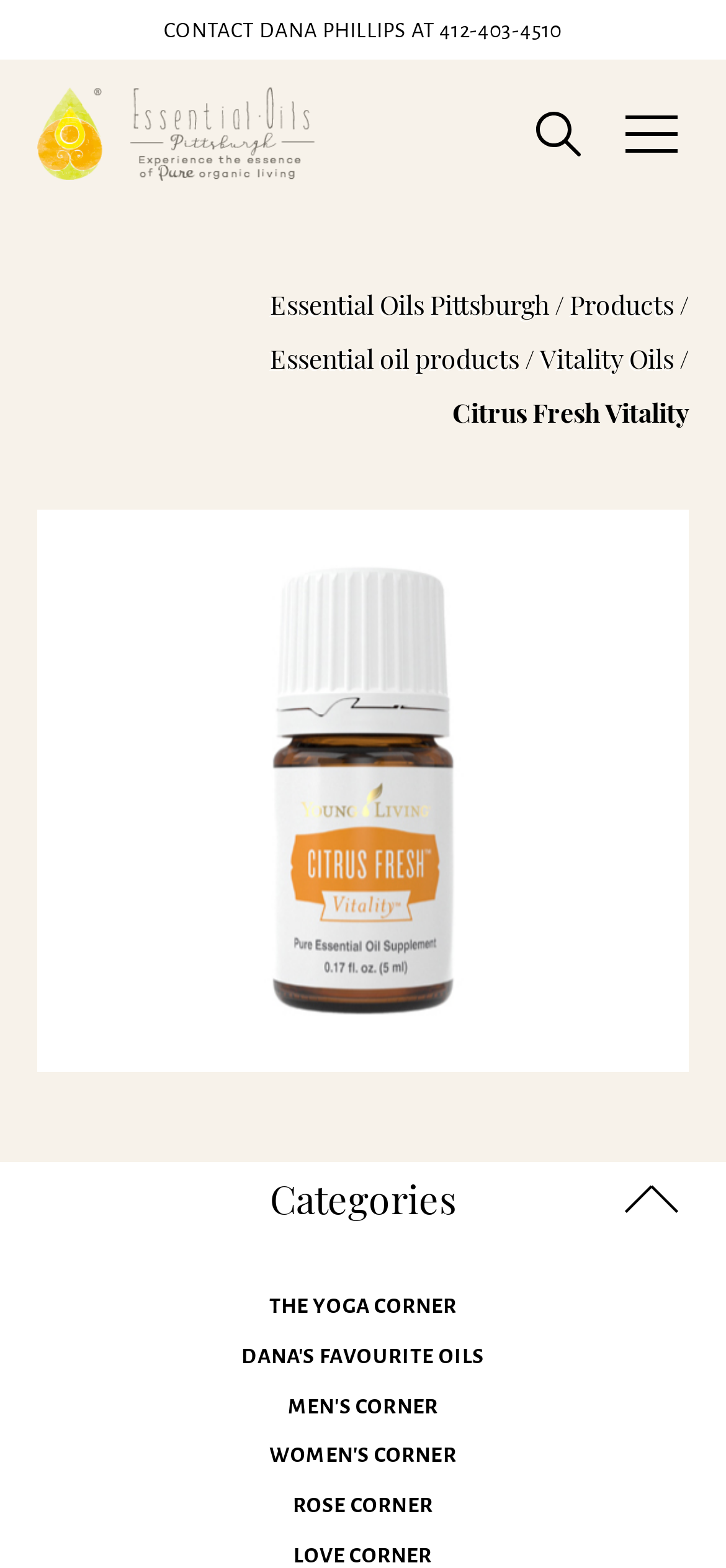What is the logo of Essential Oils Pittsburgh?
Refer to the image and provide a one-word or short phrase answer.

Essential Oils logo with drop